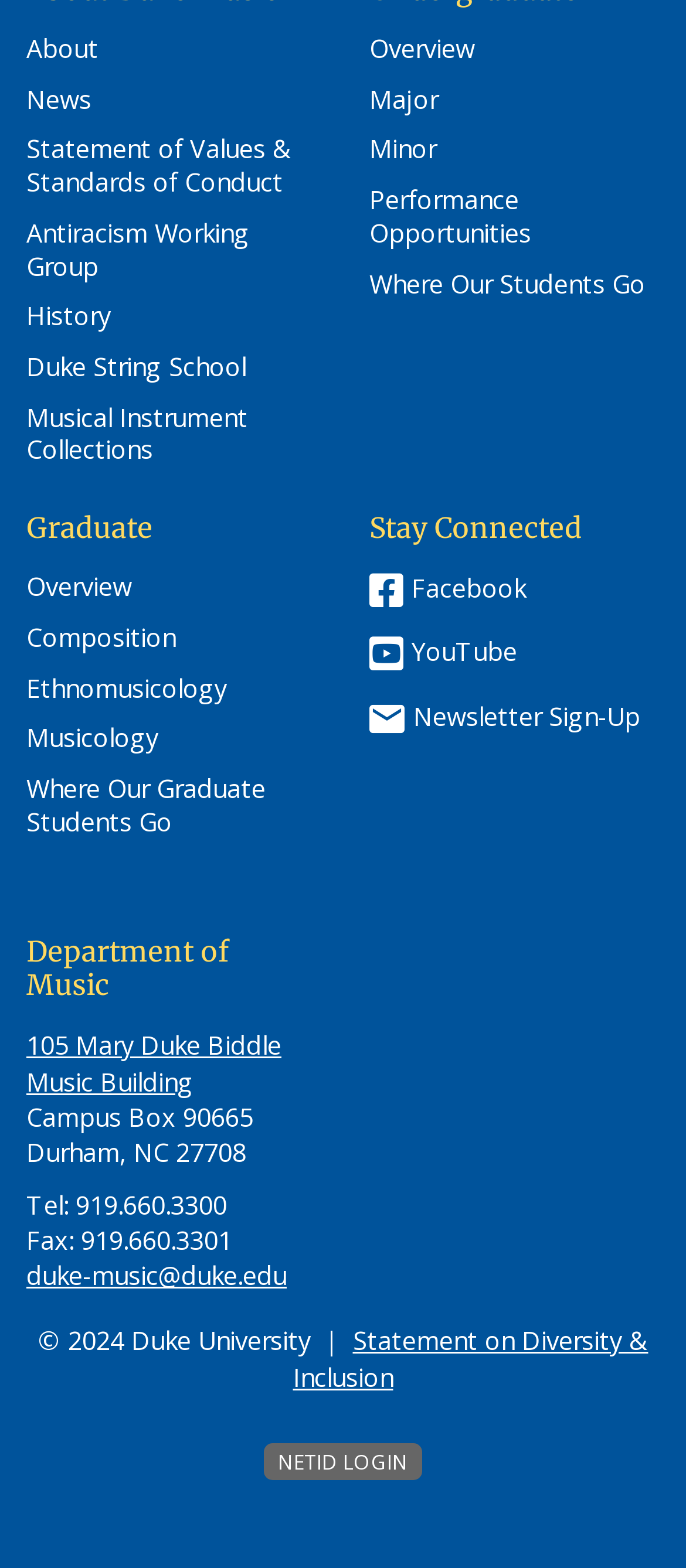What is the fax number of the department?
Refer to the image and provide a concise answer in one word or phrase.

919.660.3301